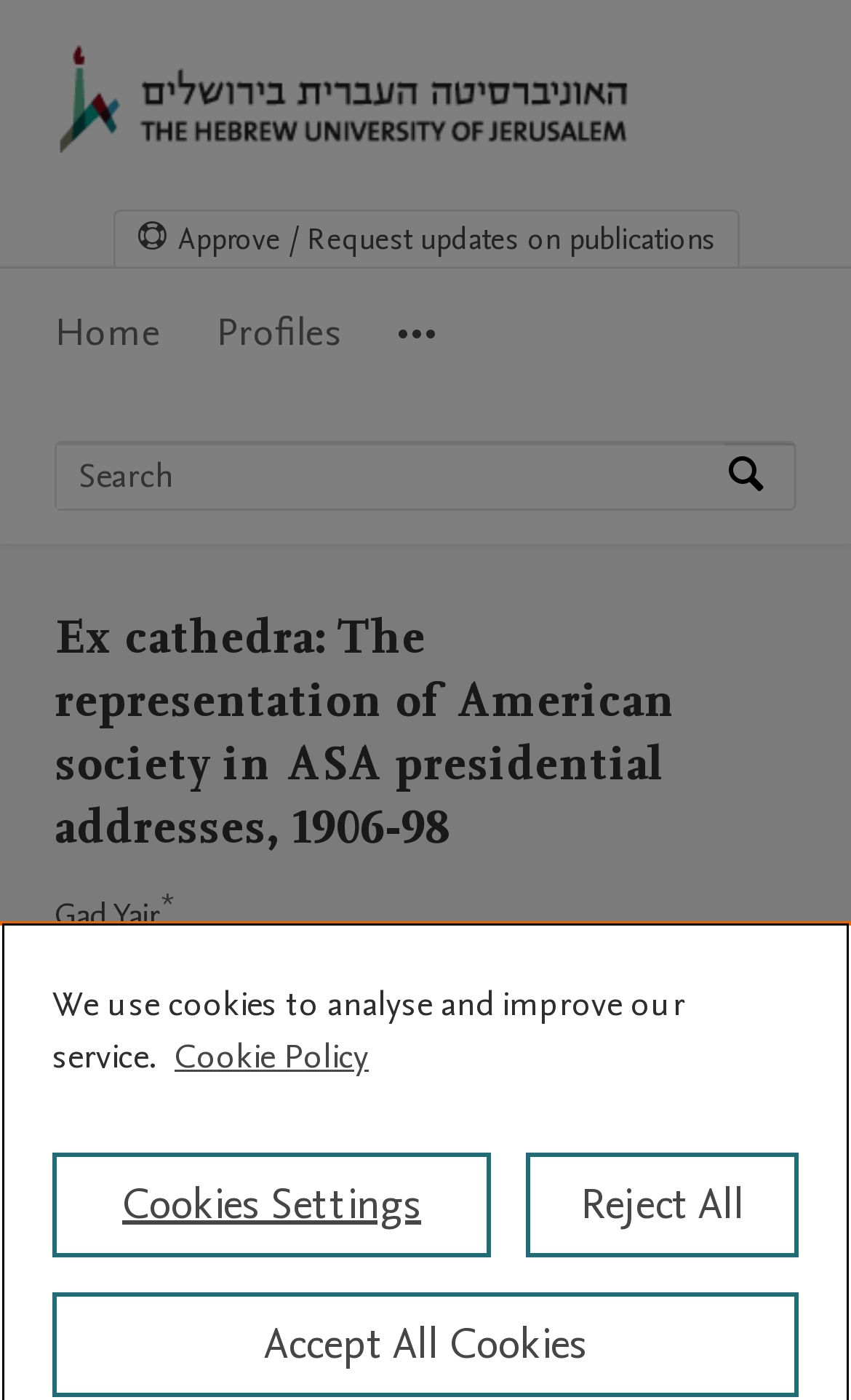Find the bounding box coordinates of the element you need to click on to perform this action: 'Visit The Hebrew University of Jerusalem Home'. The coordinates should be represented by four float values between 0 and 1, in the format [left, top, right, bottom].

[0.064, 0.083, 0.936, 0.118]